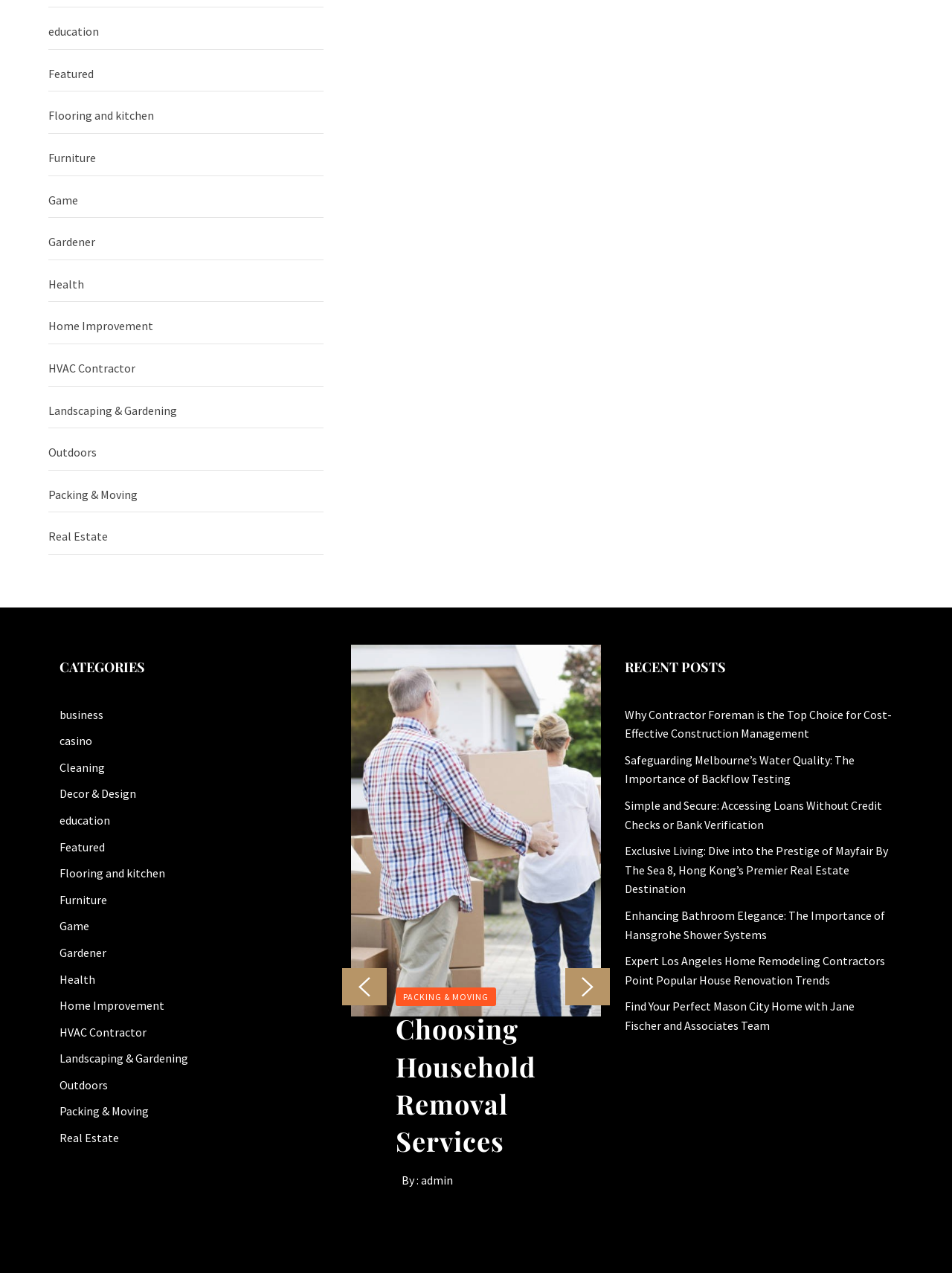Refer to the image and offer a detailed explanation in response to the question: Who is the author of the article 'Choosing Household Removal Services'?

The author of the article 'Choosing Household Removal Services' is 'admin', as indicated by the link 'admin' next to the text 'By :'.